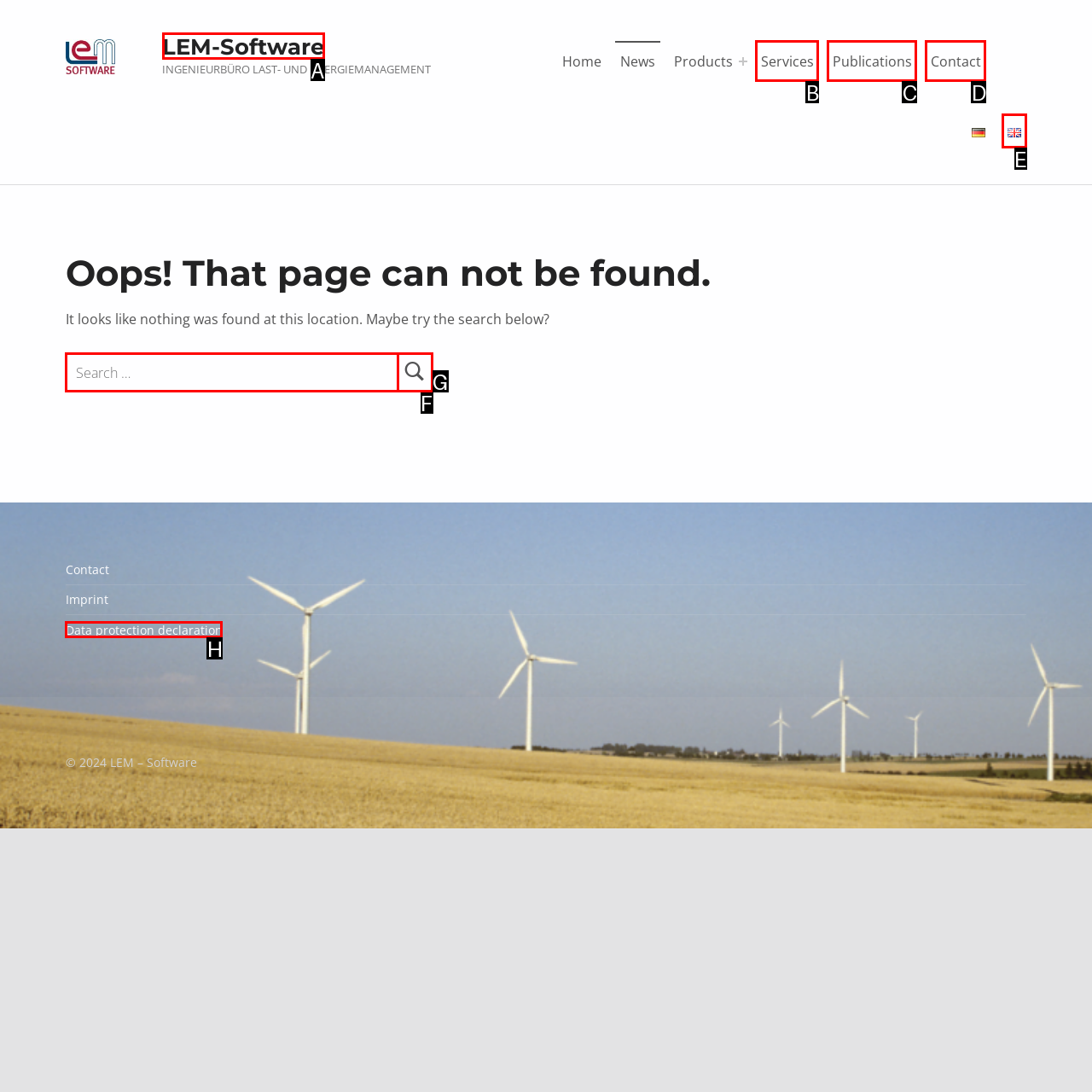Find the HTML element that matches the description provided: Data protection declaration
Answer using the corresponding option letter.

H